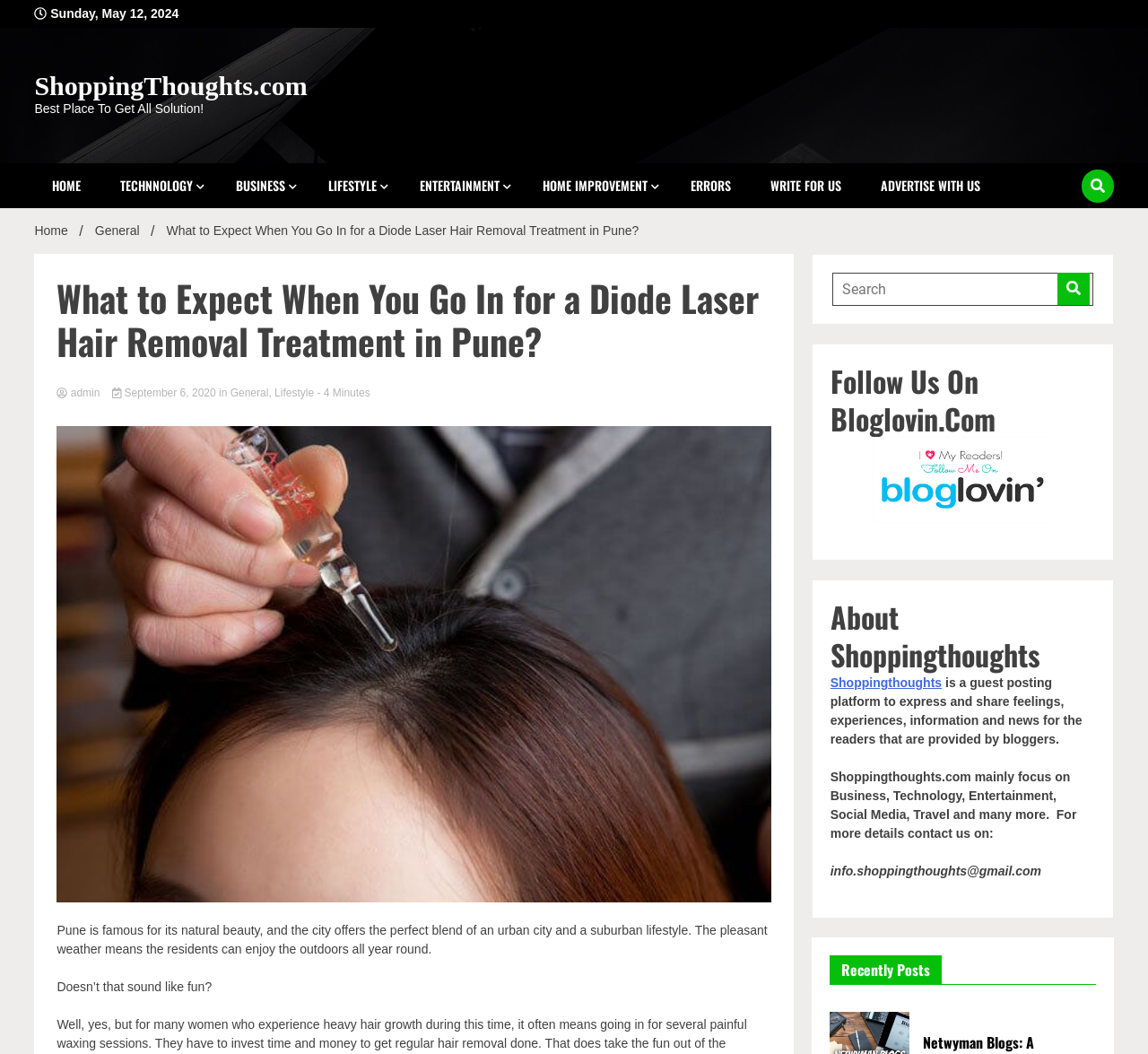Examine the image and give a thorough answer to the following question:
How many categories are available in the navigation menu?

The navigation menu is located at the top of the webpage, and it contains 7 categories which are 'HOME', 'TECHNOLOGY', 'BUSINESS', 'LIFESTYLE', 'ENTERTAINMENT', 'HOME IMPROVEMENT', and 'ERRORS'.